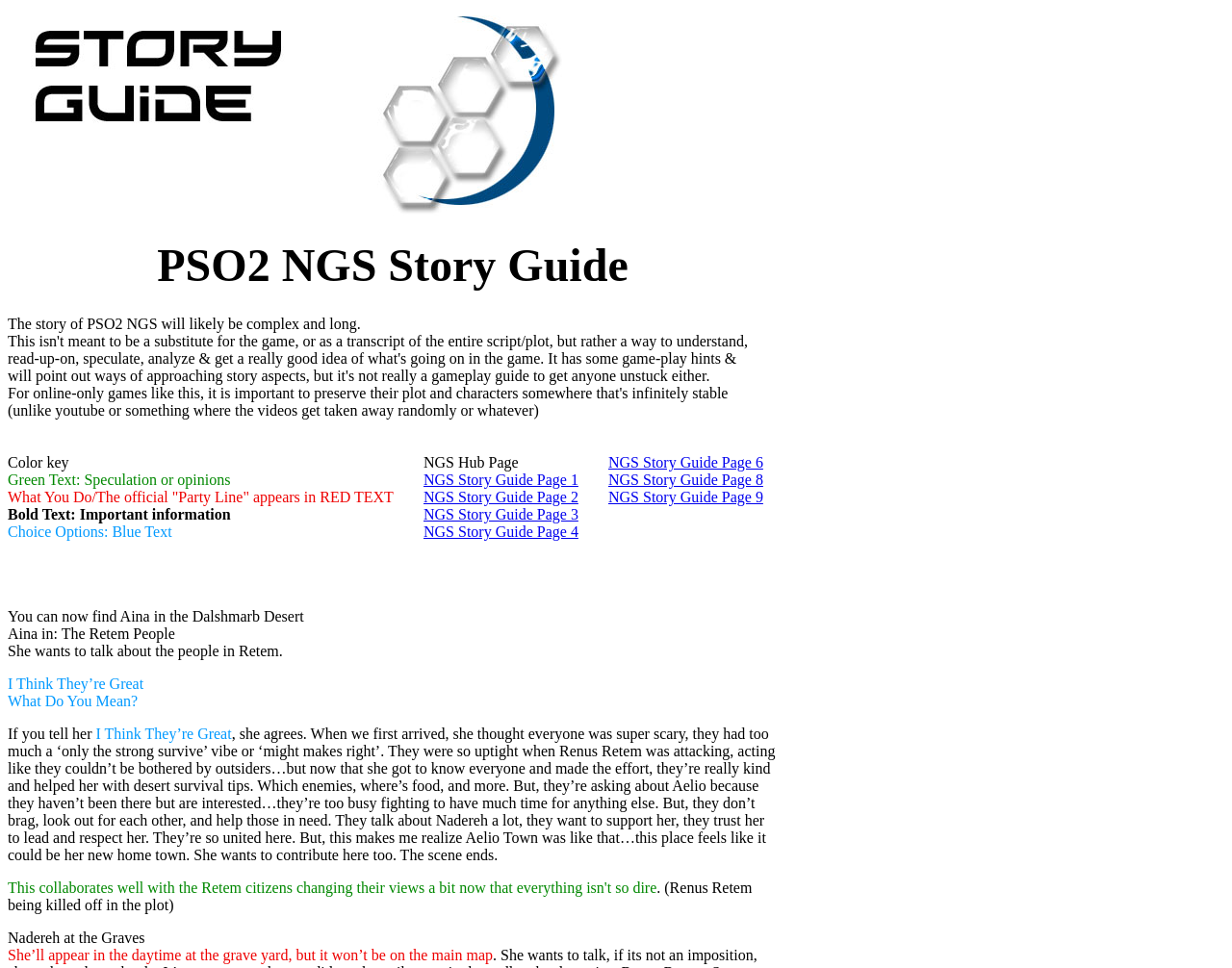What color is used for speculation or opinions?
Using the image, provide a concise answer in one word or a short phrase.

Green